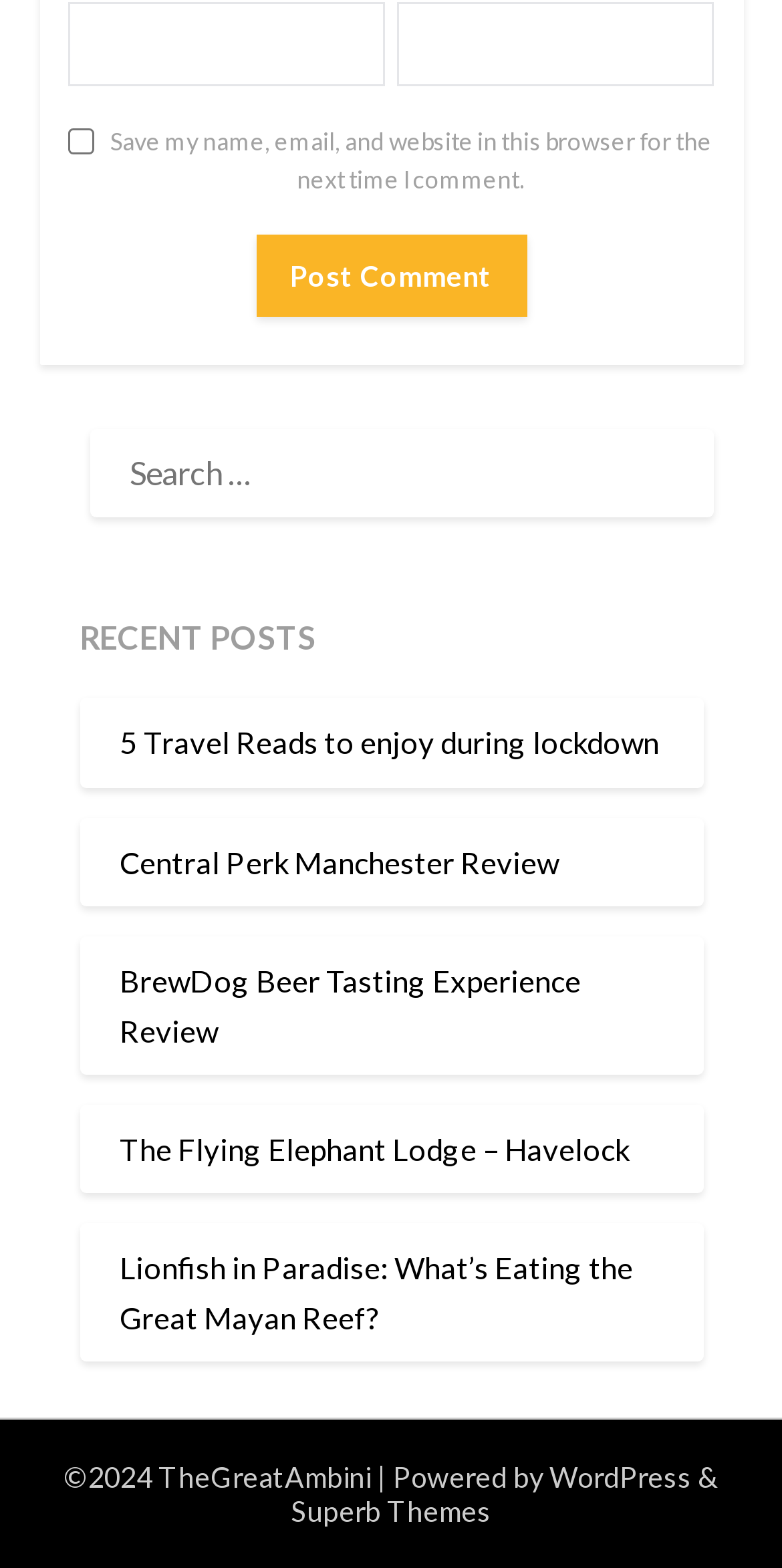Please answer the following question as detailed as possible based on the image: 
What is the purpose of the checkbox?

I analyzed the checkbox element and its description 'Save my name, email, and website in this browser for the next time I comment.' This suggests that the purpose of the checkbox is to save the user's comment information for future use.